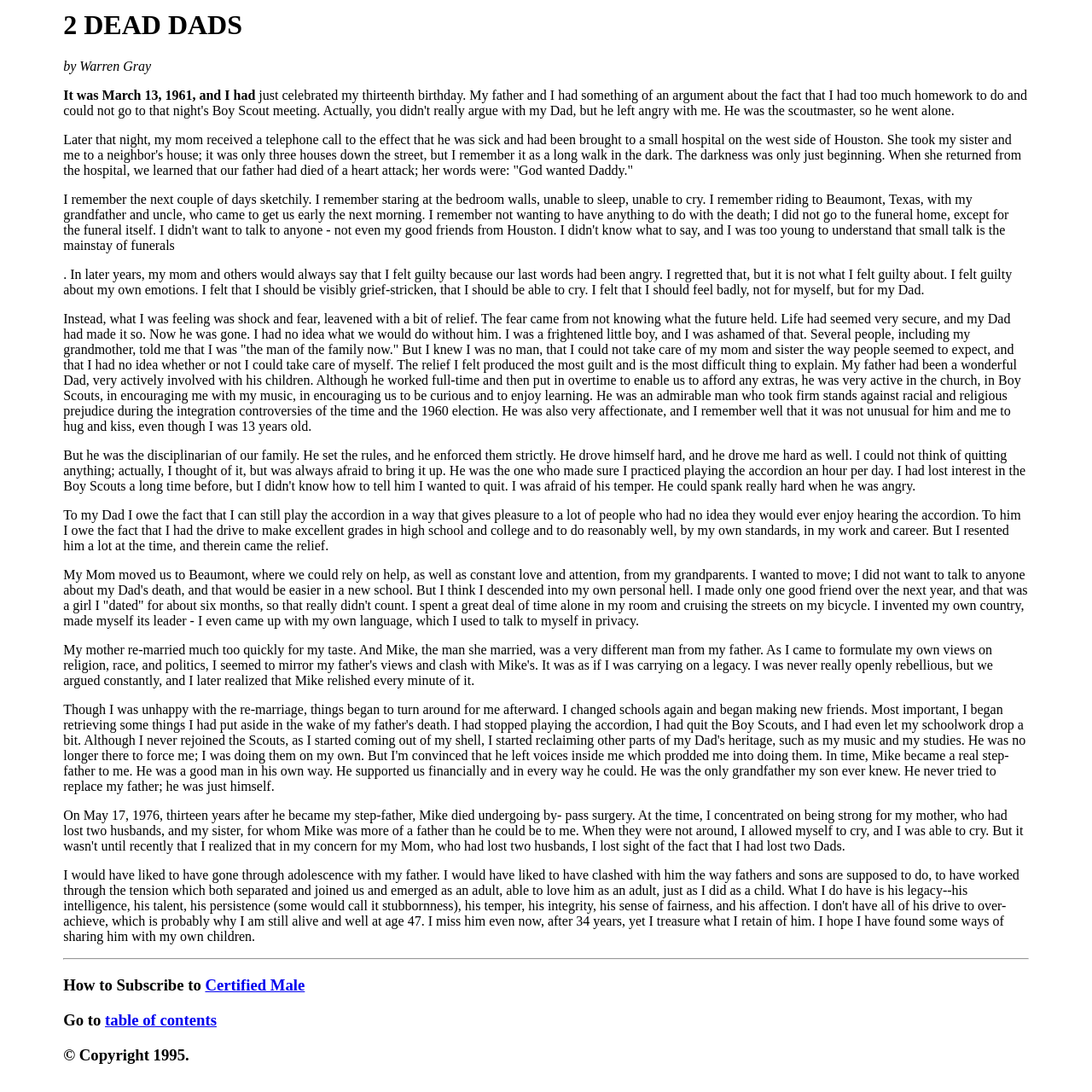How many years had passed since the author's step-father's death when the author realized his loss?
Refer to the image and provide a concise answer in one word or phrase.

34